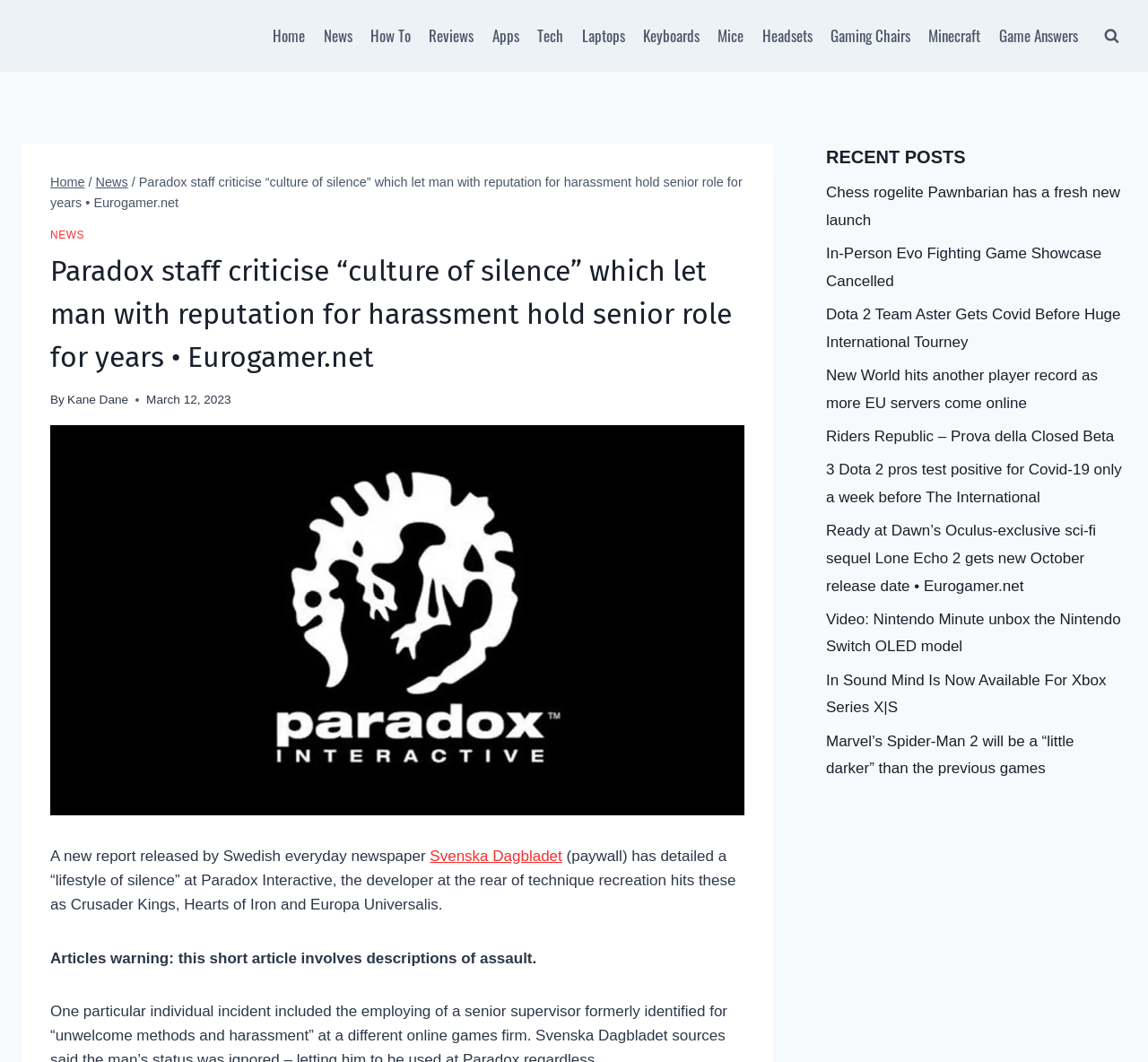Please provide a one-word or short phrase answer to the question:
What is the section title above the list of recent posts?

RECENT POSTS